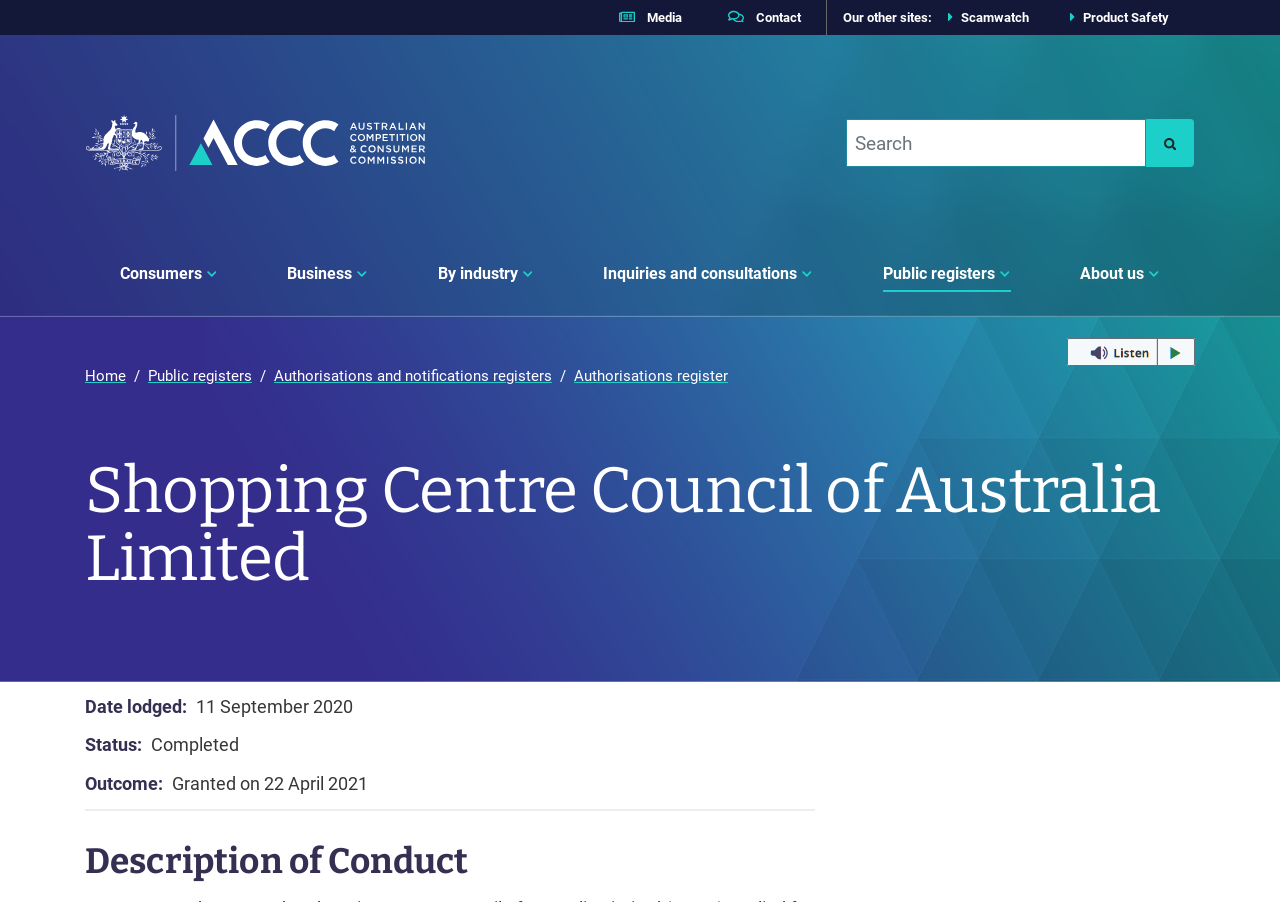Your task is to extract the text of the main heading from the webpage.

Shopping Centre Council of Australia Limited